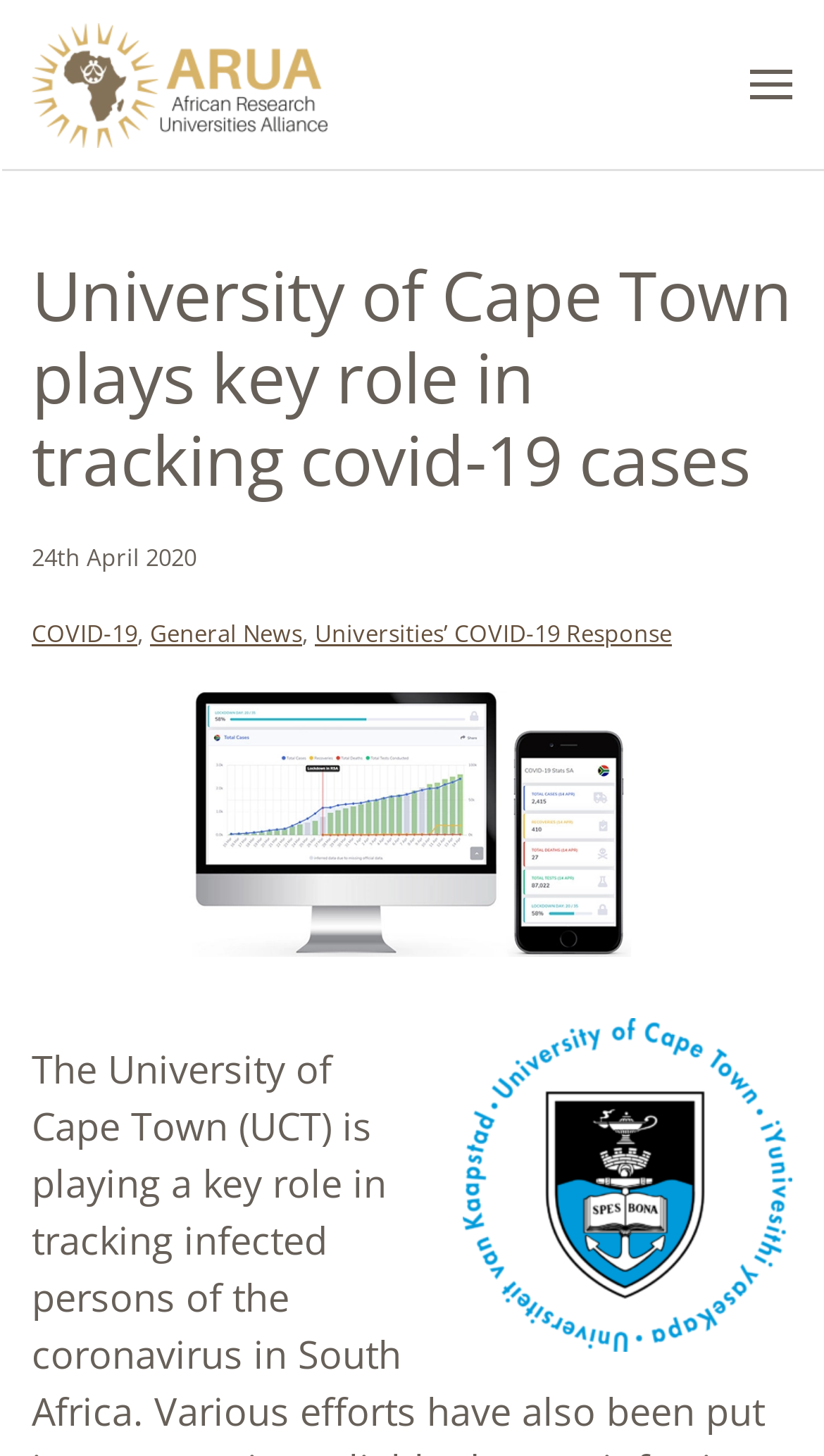What is the category of the news article?
Please give a detailed and elaborate answer to the question based on the image.

I found the category of the news article by looking at the link element with the content 'General News' which is located at the bounding box coordinates [0.182, 0.423, 0.367, 0.445].